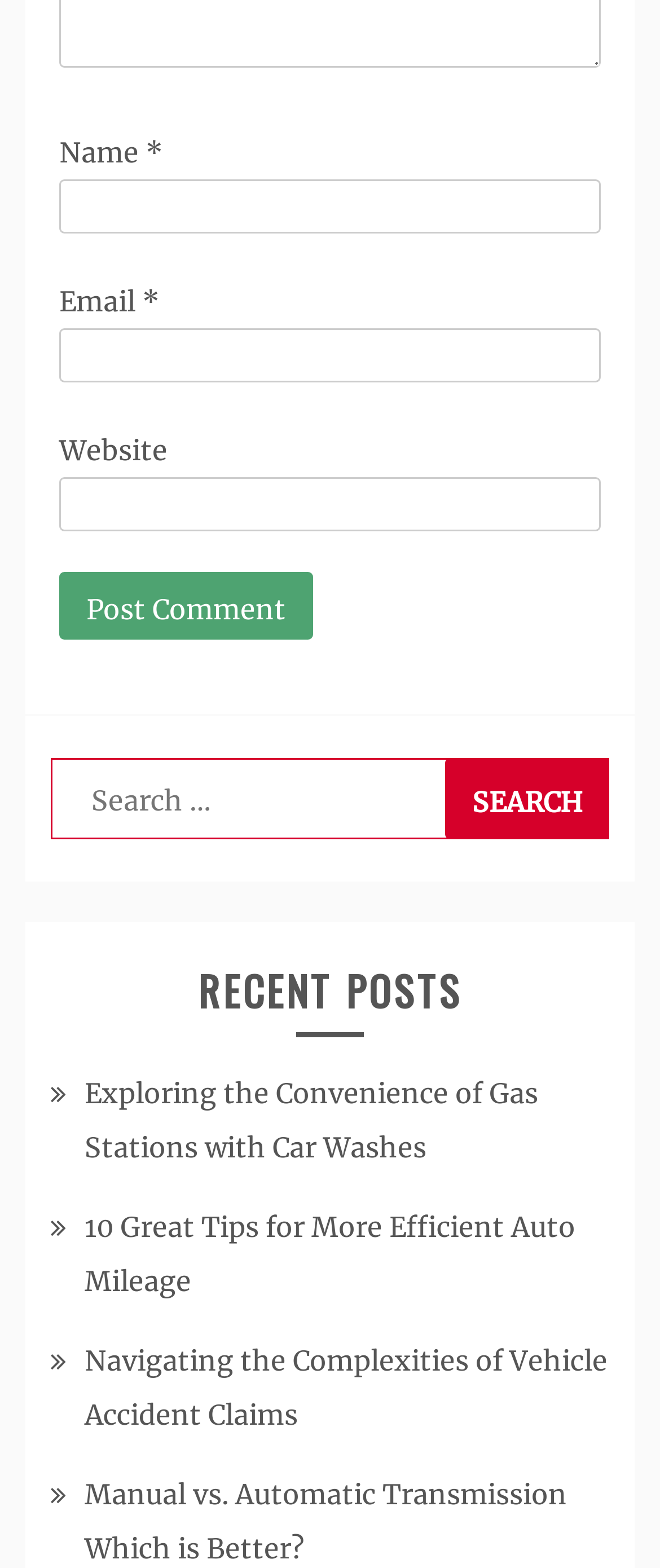How many links are there under 'RECENT POSTS'?
Answer the question with a detailed explanation, including all necessary information.

I counted the number of link elements under the heading 'RECENT POSTS', which are 'Exploring the Convenience of Gas Stations with Car Washes', '10 Great Tips for More Efficient Auto Mileage', 'Navigating the Complexities of Vehicle Accident Claims', and 'Manual vs. Automatic Transmission Which is Better?'. Therefore, there are 4 links.